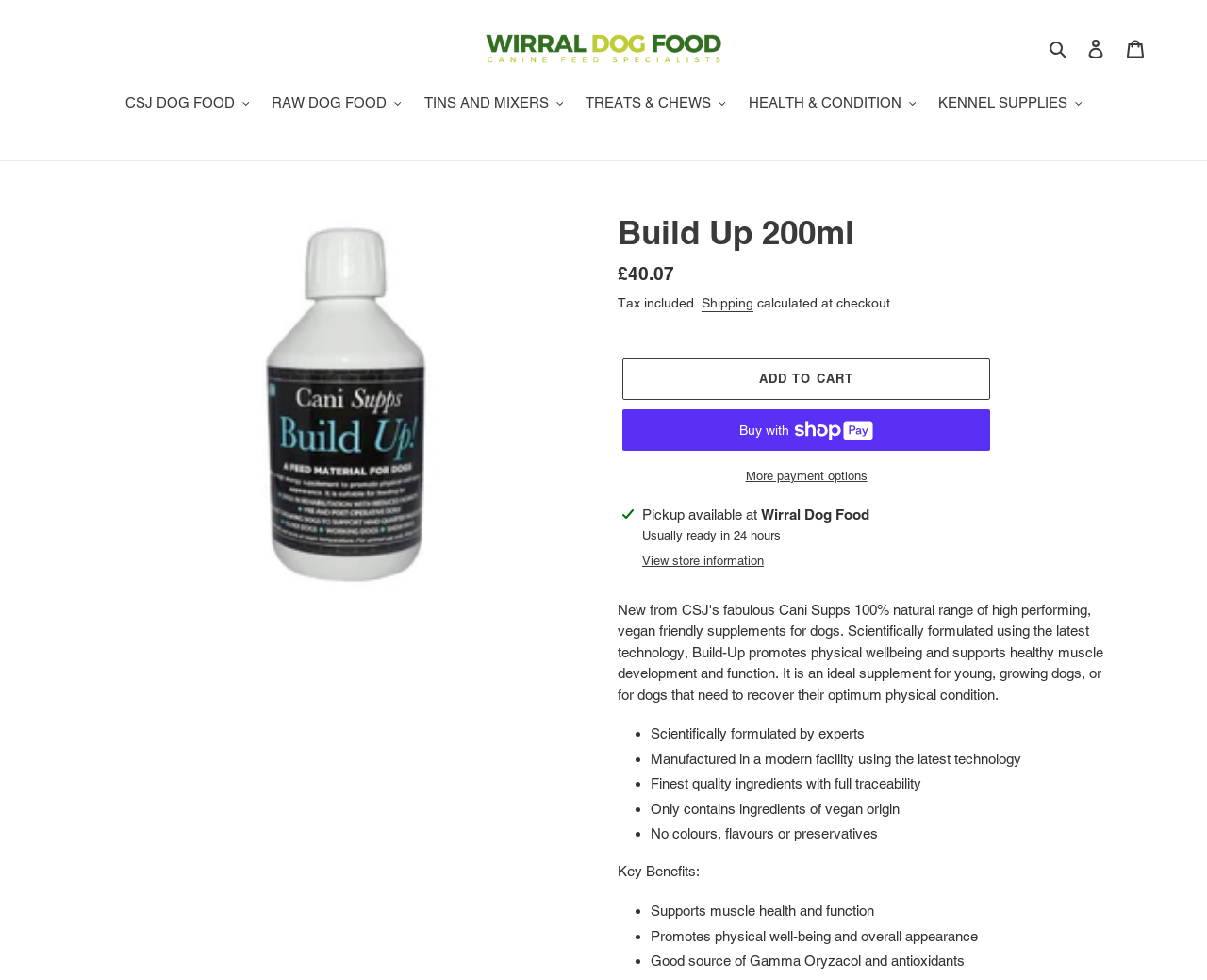Summarize the webpage in an elaborate manner.

This webpage is about a product called "Build Up 200ml" from CSJ's Cani Supps range, which is a 100% natural, vegan-friendly supplement for dogs. The page has a prominent image of the product at the top, accompanied by a heading with the product name.

Below the image, there is a description list with details about the product, including its regular price of £40.07, with tax included. There are also links to shipping information and a call-to-action button to add the product to the cart.

On the top-right corner of the page, there is a navigation menu with buttons for different categories, such as "RAW DOG FOOD", "TINS AND MIXERS", and "HEALTH & CONDITION". There is also a search button and links to log in and view the cart.

Further down the page, there is a section highlighting the key benefits of the product, including its ability to support muscle health and function, promote physical well-being, and provide antioxidants. This section is presented in a list format with bullet points.

Additionally, there is information about the product's availability, including the option to pick it up at Wirral Dog Food, with a usual preparation time of 24 hours. There is also a button to view store information.

Overall, the page is focused on providing detailed information about the "Build Up 200ml" product, with clear calls-to-action to encourage customers to make a purchase.